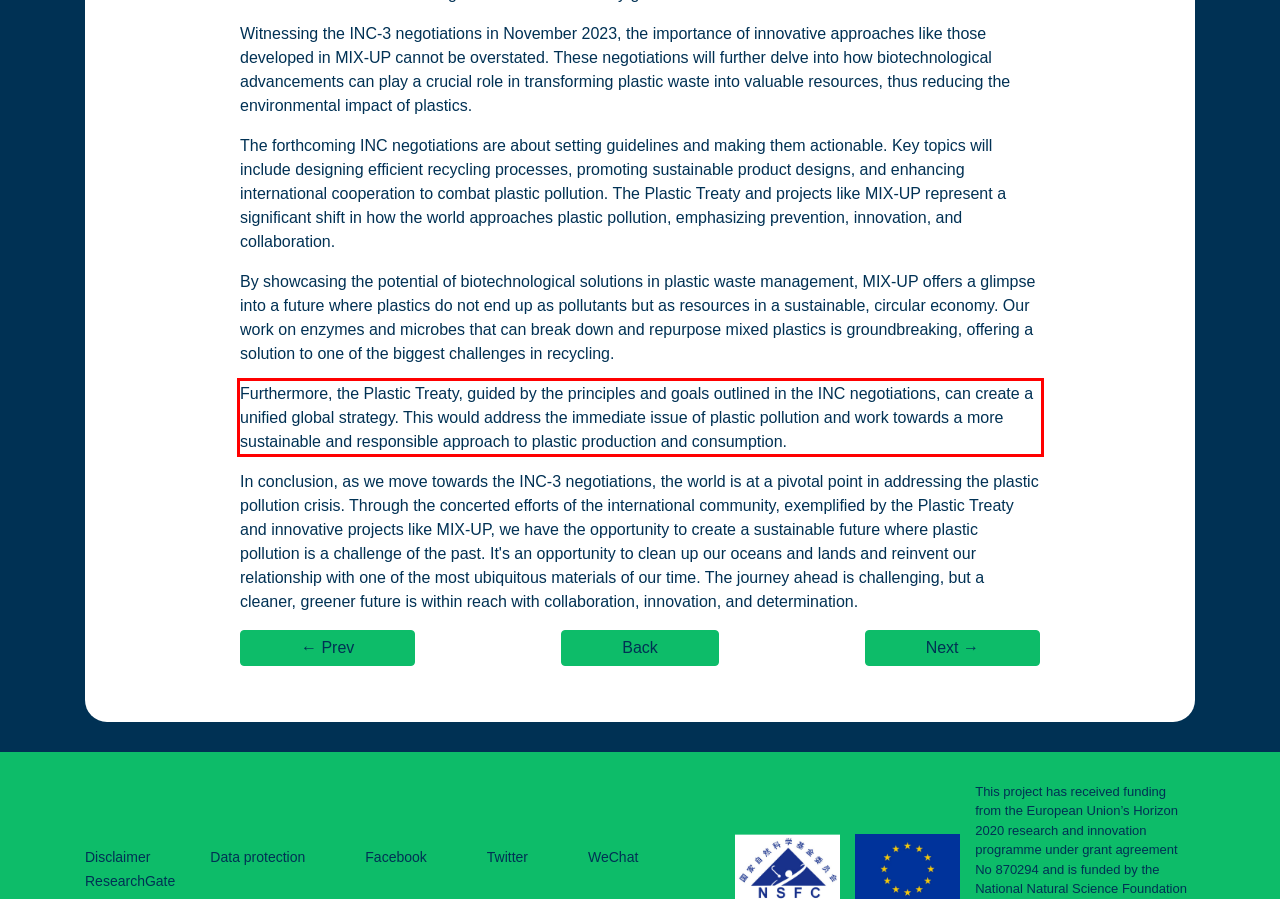Please use OCR to extract the text content from the red bounding box in the provided webpage screenshot.

Furthermore, the Plastic Treaty, guided by the principles and goals outlined in the INC negotiations, can create a unified global strategy. This would address the immediate issue of plastic pollution and work towards a more sustainable and responsible approach to plastic production and consumption.